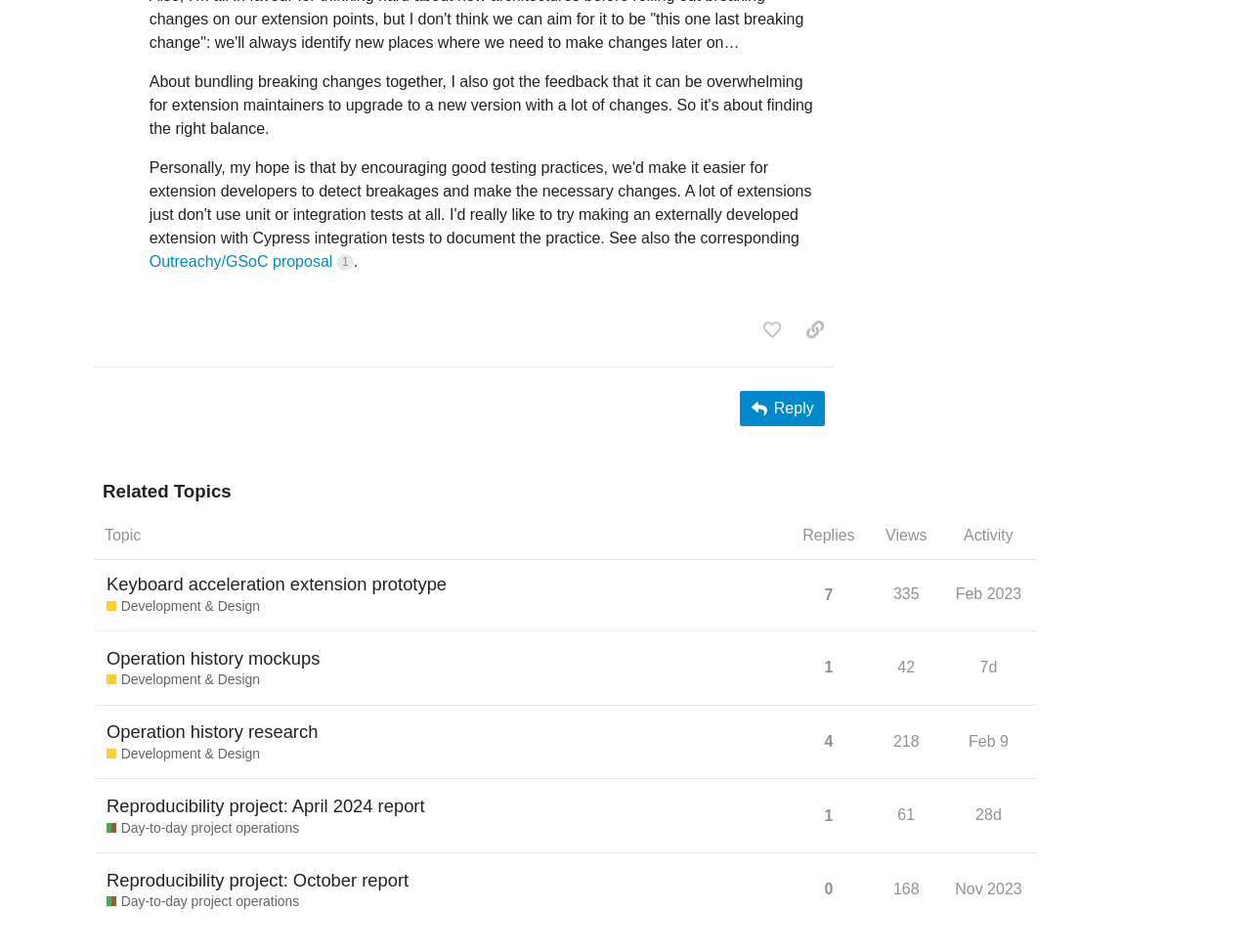Please study the image and answer the question comprehensively:
What is the view count for the topic 'Reproducibility project: April 2024 report'?

To answer this question, we need to look at the 'Related Topics' section, specifically the row that contains the topic 'Reproducibility project: April 2024 report'. In the 'Views' column, we can see that it has been viewed 61 times.